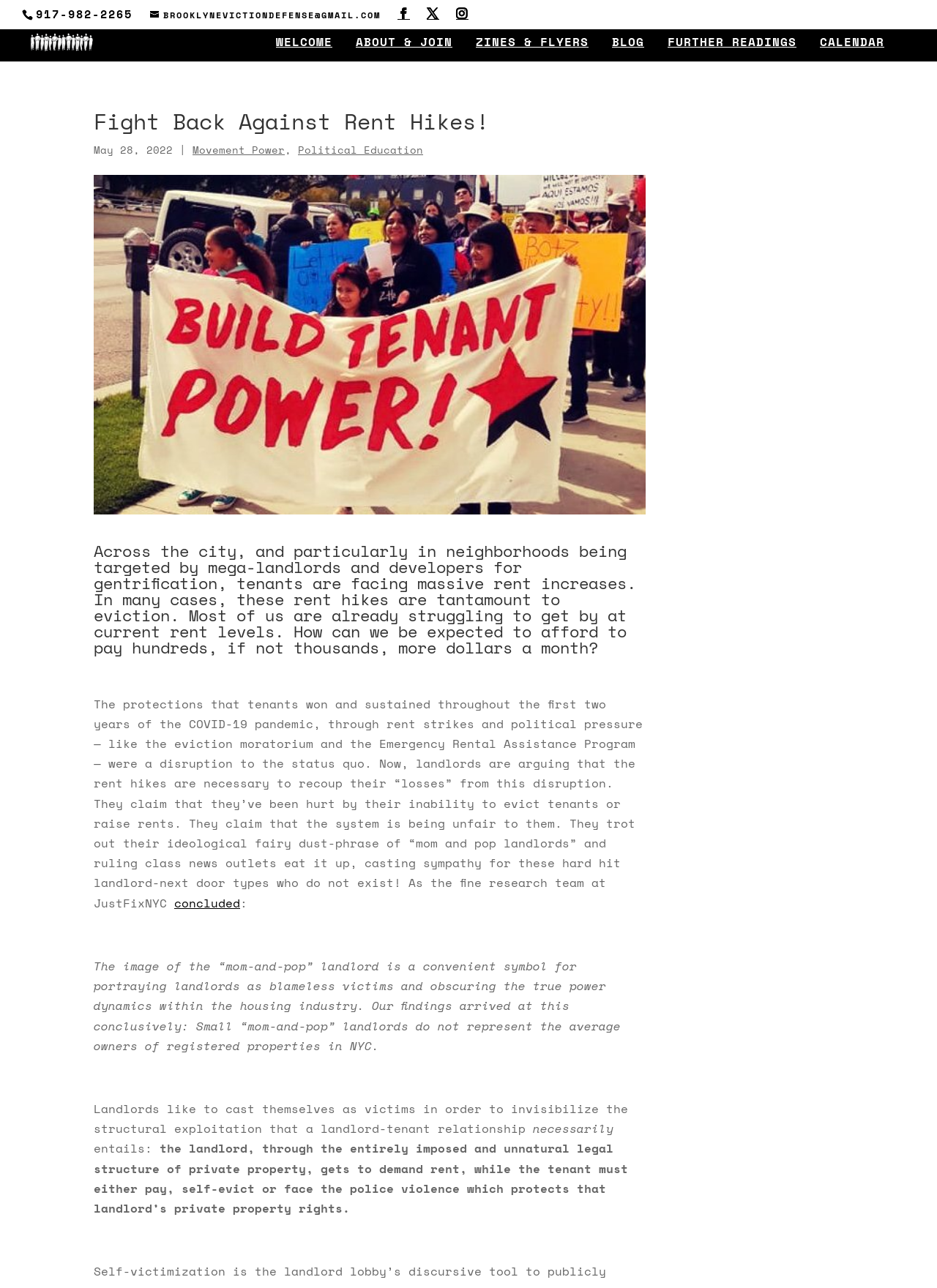Determine the bounding box coordinates of the region that needs to be clicked to achieve the task: "Click the 'Brooklyn Eviction Defense' link".

[0.031, 0.024, 0.097, 0.038]